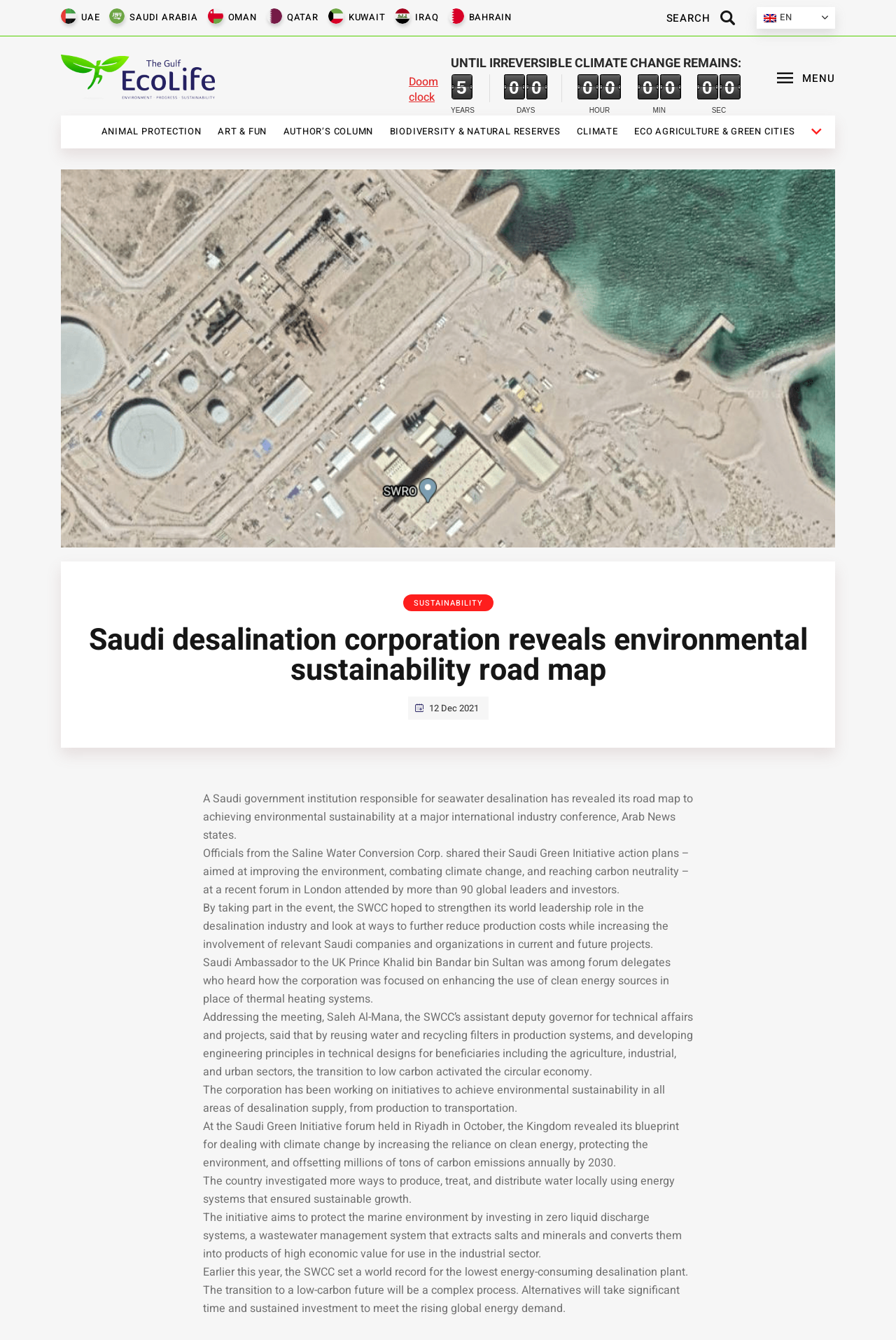Please find the bounding box coordinates of the element that must be clicked to perform the given instruction: "Select English language". The coordinates should be four float numbers from 0 to 1, i.e., [left, top, right, bottom].

[0.845, 0.005, 0.932, 0.021]